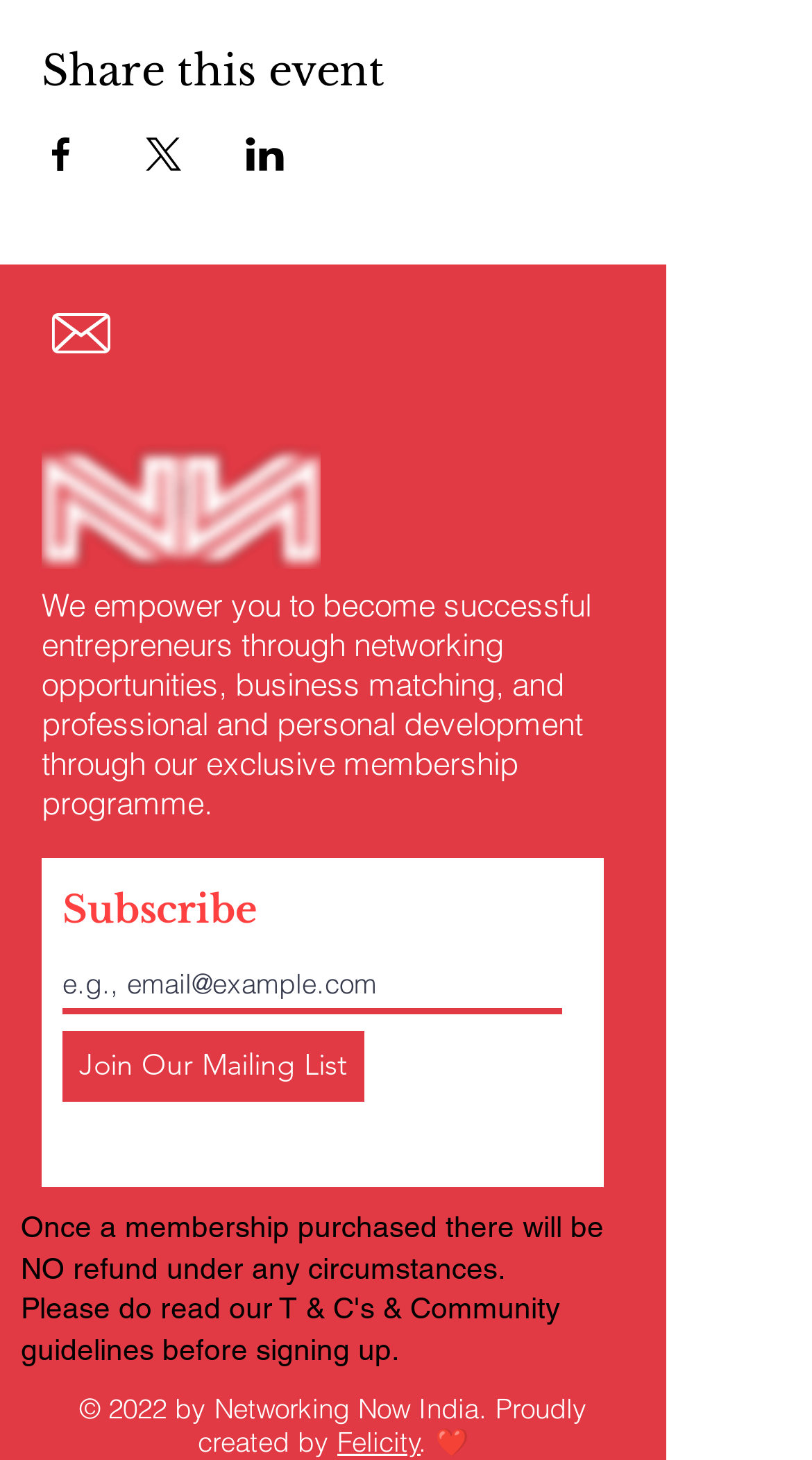Please reply to the following question with a single word or a short phrase:
What is the purpose of the 'Share this event' section?

Share event on social media